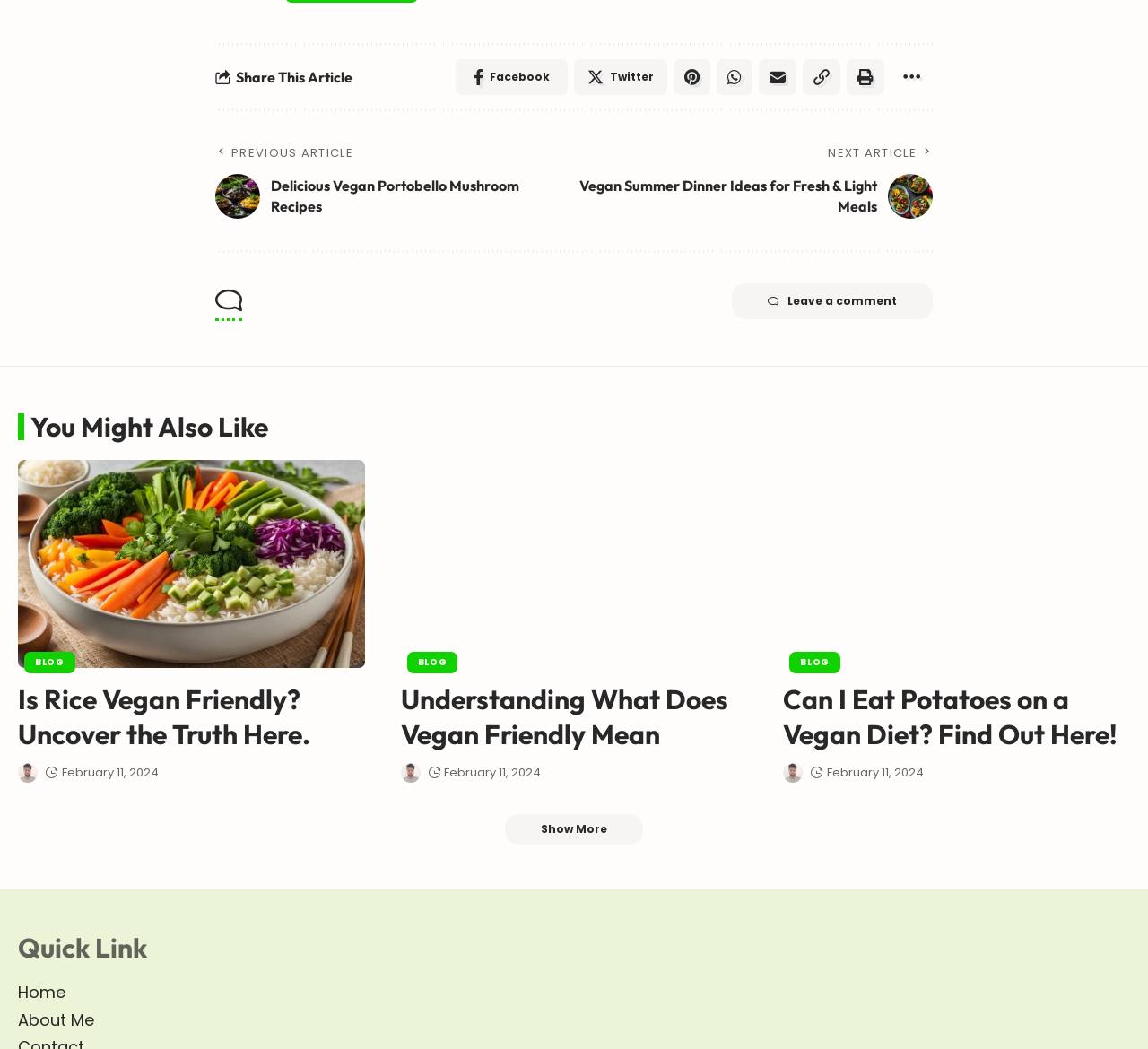Answer the question in a single word or phrase:
What is the category of the recommended articles?

Vegan diet